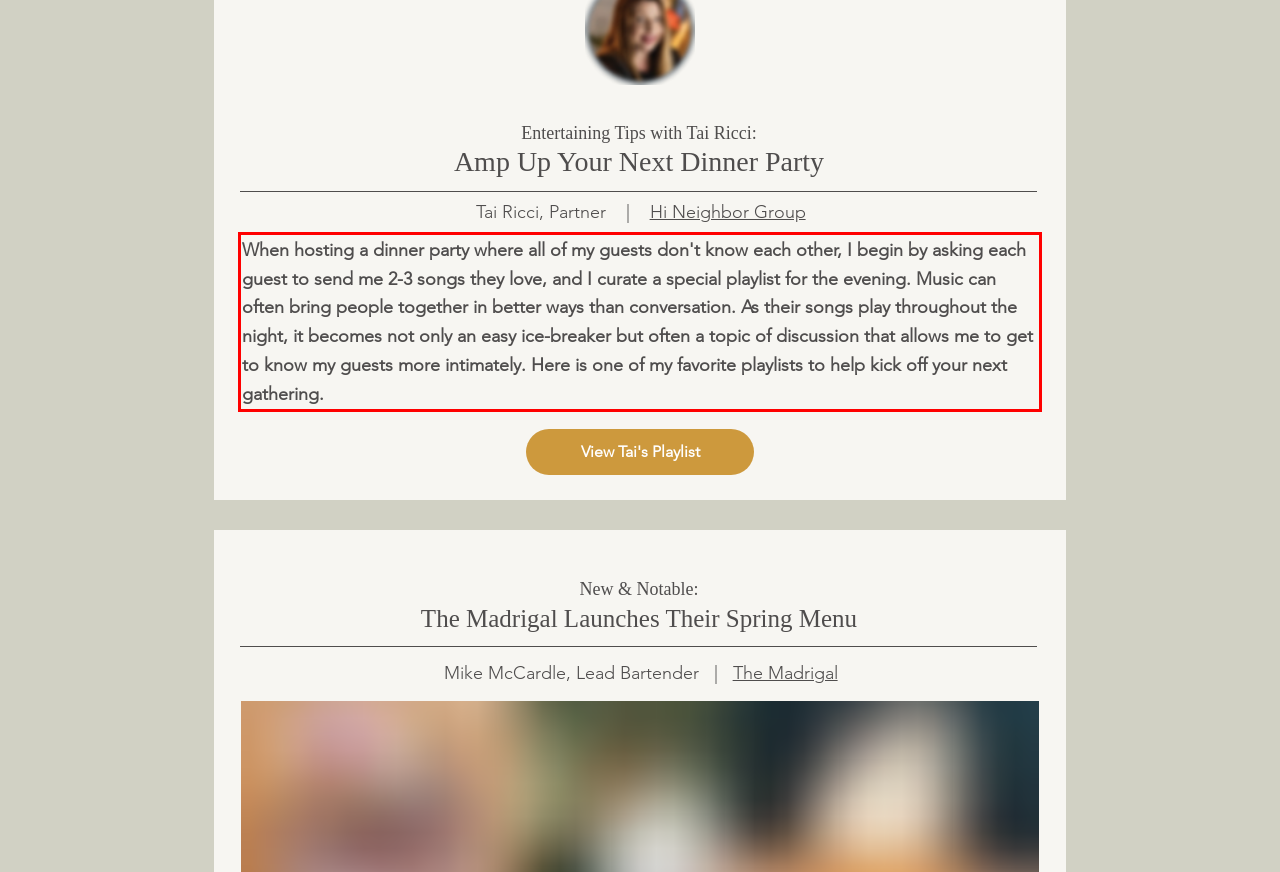Please perform OCR on the text within the red rectangle in the webpage screenshot and return the text content.

When hosting a dinner party where all of my guests don't know each other, I begin by asking each guest to send me 2-3 songs they love, and I curate a special playlist for the evening. Music can often bring people together in better ways than conversation. As their songs play throughout the night, it becomes not only an easy ice-breaker but often a topic of discussion that allows me to get to know my guests more intimately. Here is one of my favorite playlists to help kick off your next gathering.